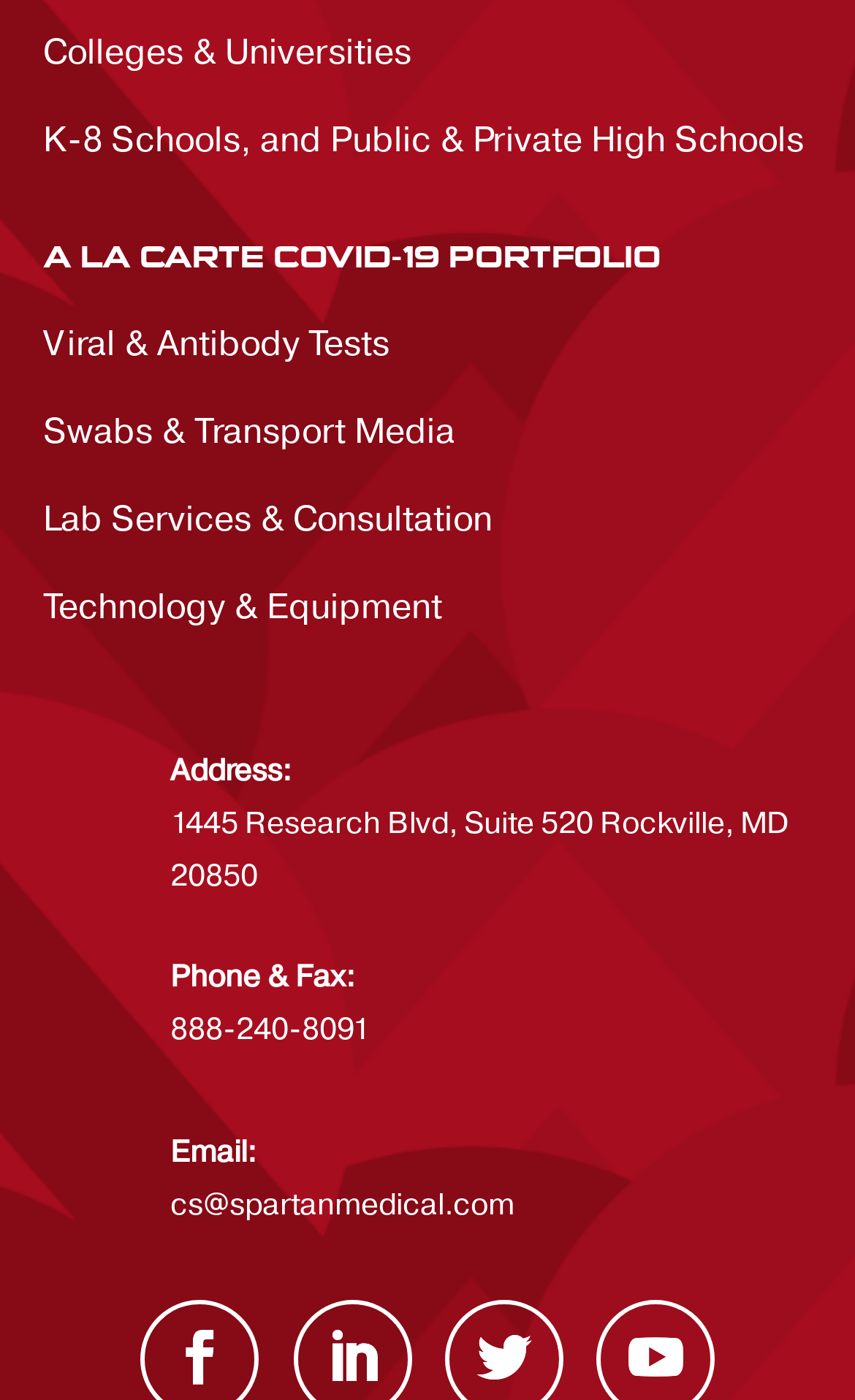What is the company's phone number?
Carefully analyze the image and provide a thorough answer to the question.

I found the company's phone number by looking at the table layout on the webpage, specifically the second column of the second row, which contains the phone number '888-240-8091'.